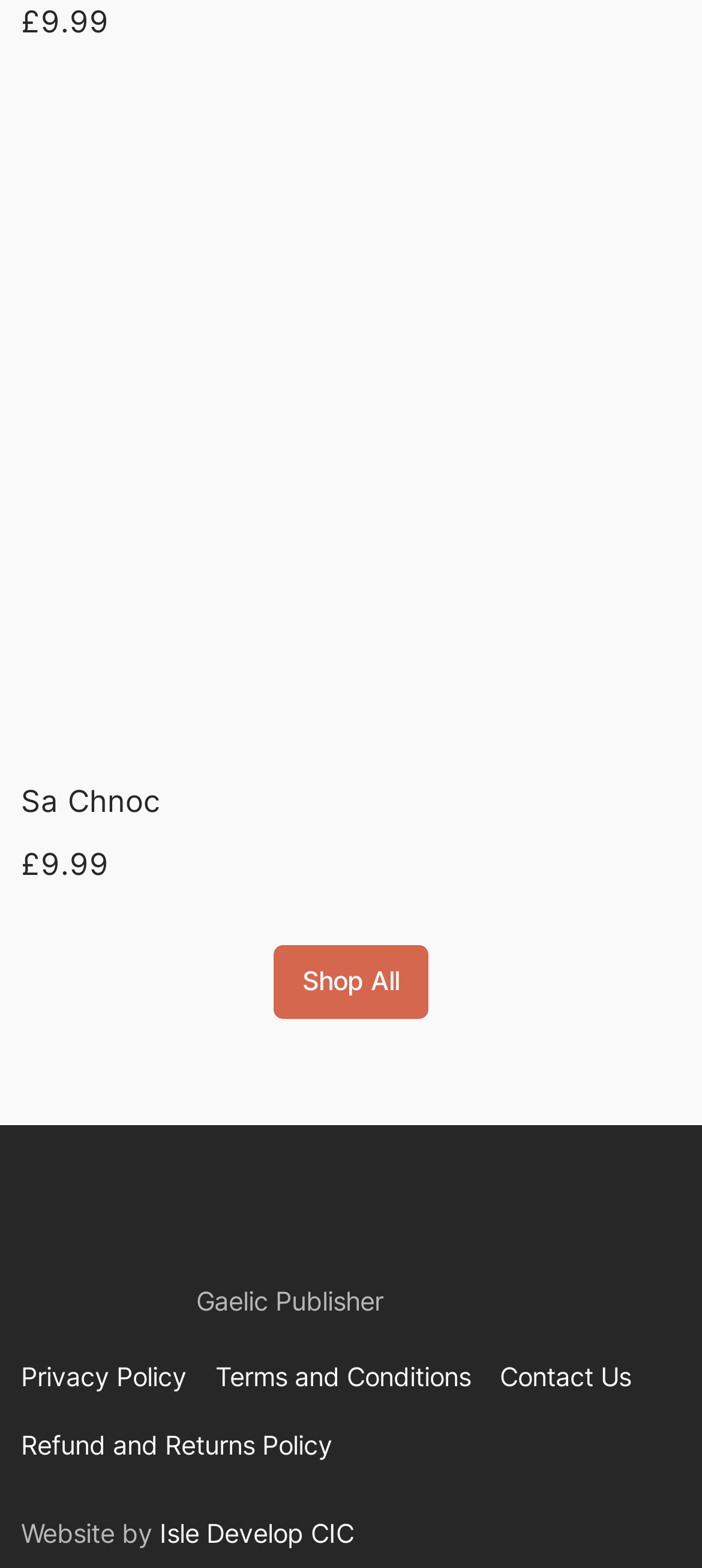Please provide the bounding box coordinates for the element that needs to be clicked to perform the following instruction: "Go to the 'Privacy Policy' page". The coordinates should be given as four float numbers between 0 and 1, i.e., [left, top, right, bottom].

[0.03, 0.865, 0.266, 0.891]